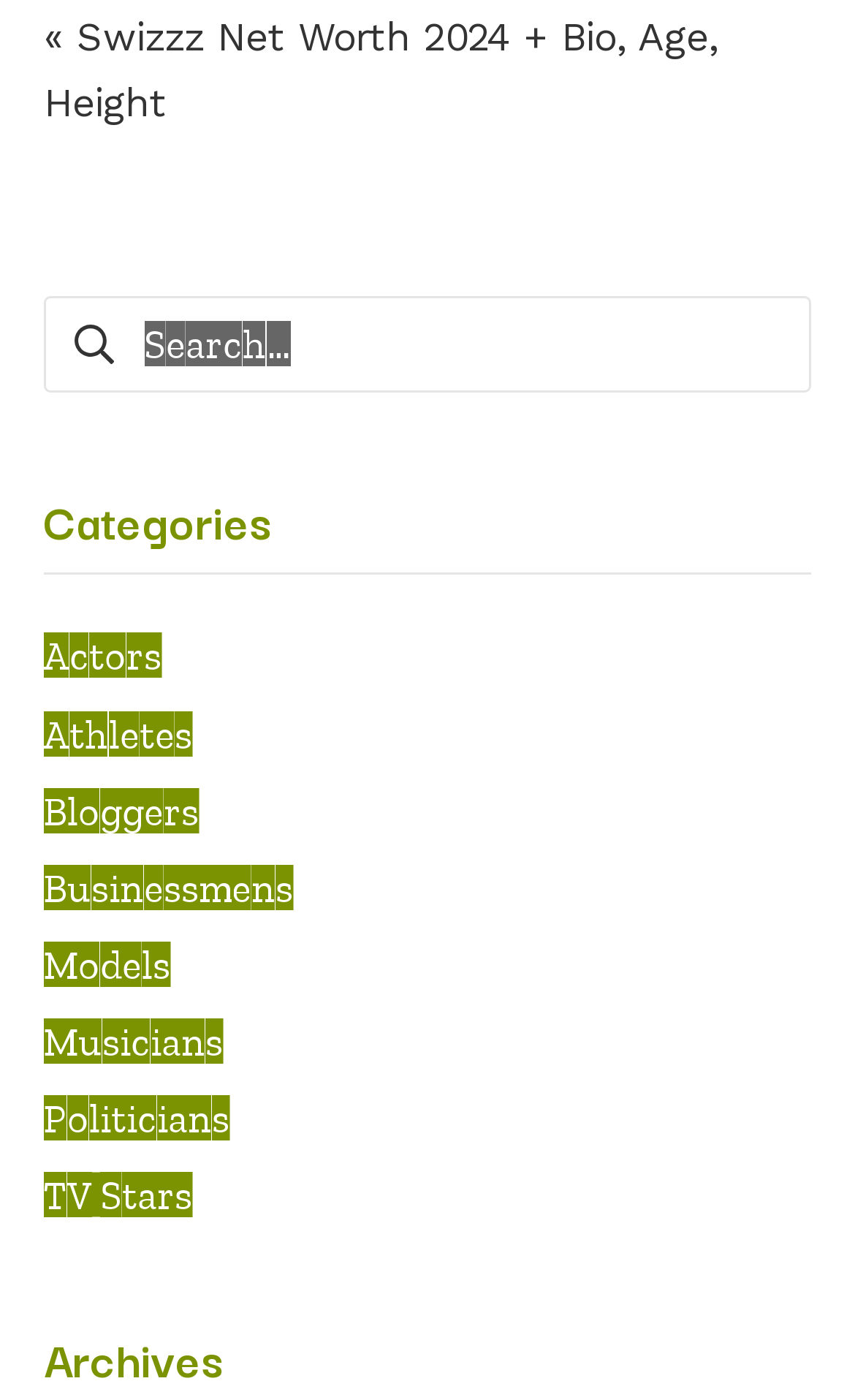Kindly respond to the following question with a single word or a brief phrase: 
What is the search box placeholder text?

Search for: